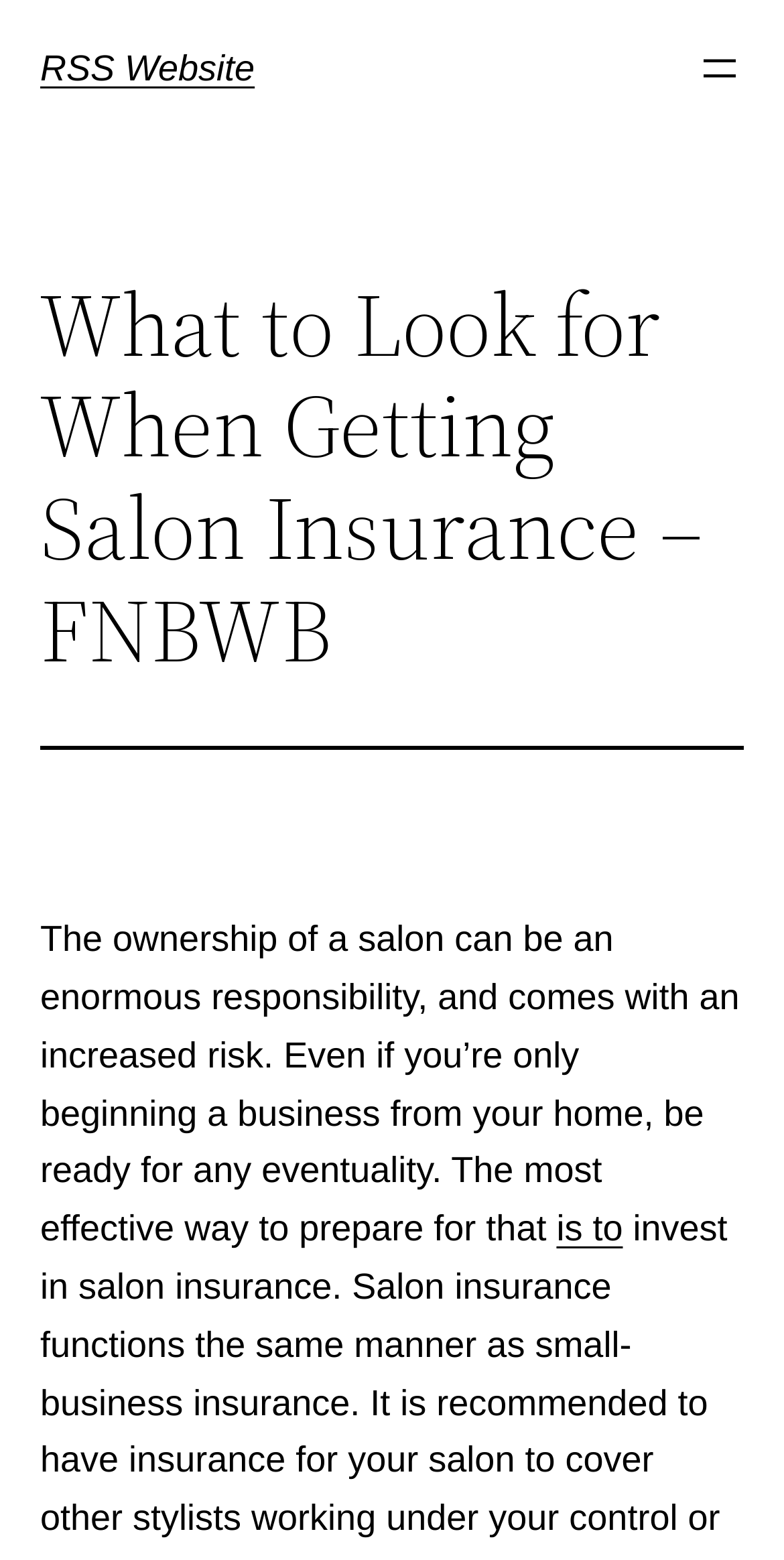Provide your answer in a single word or phrase: 
What is the purpose of getting salon insurance?

To prepare for risks